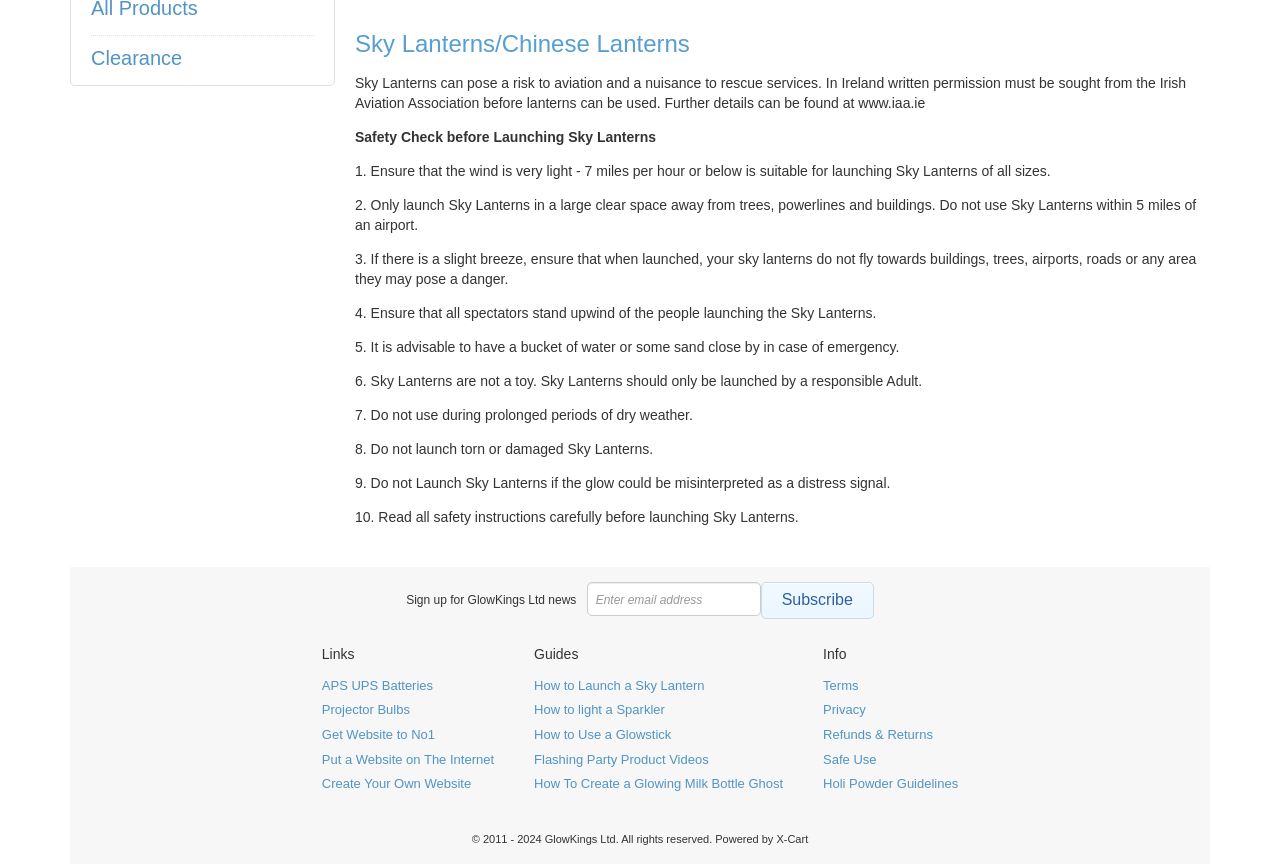Identify the bounding box coordinates of the section that should be clicked to achieve the task described: "Read about 'How to Launch a Sky Lantern'".

[0.417, 0.785, 0.55, 0.802]